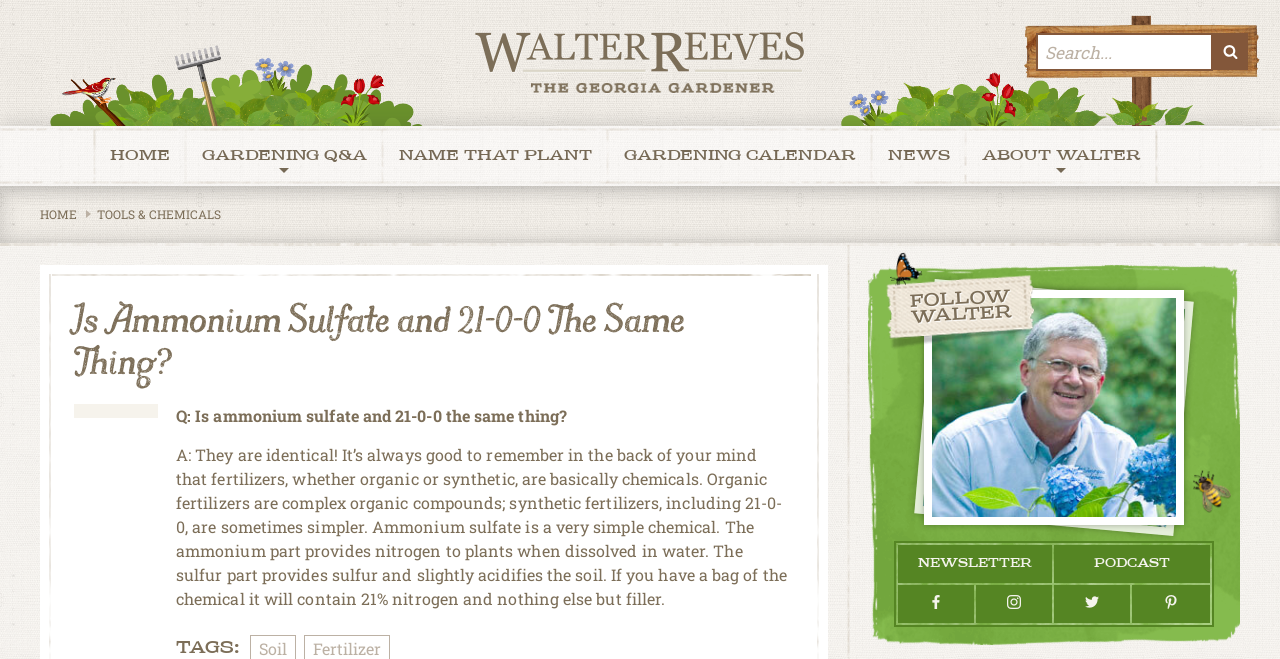What is the purpose of the 'Search for:' textbox?
Craft a detailed and extensive response to the question.

The 'Search for:' textbox is accompanied by a 'SEARCH' button, which suggests that the purpose of the textbox is to allow users to search for specific content on the website.